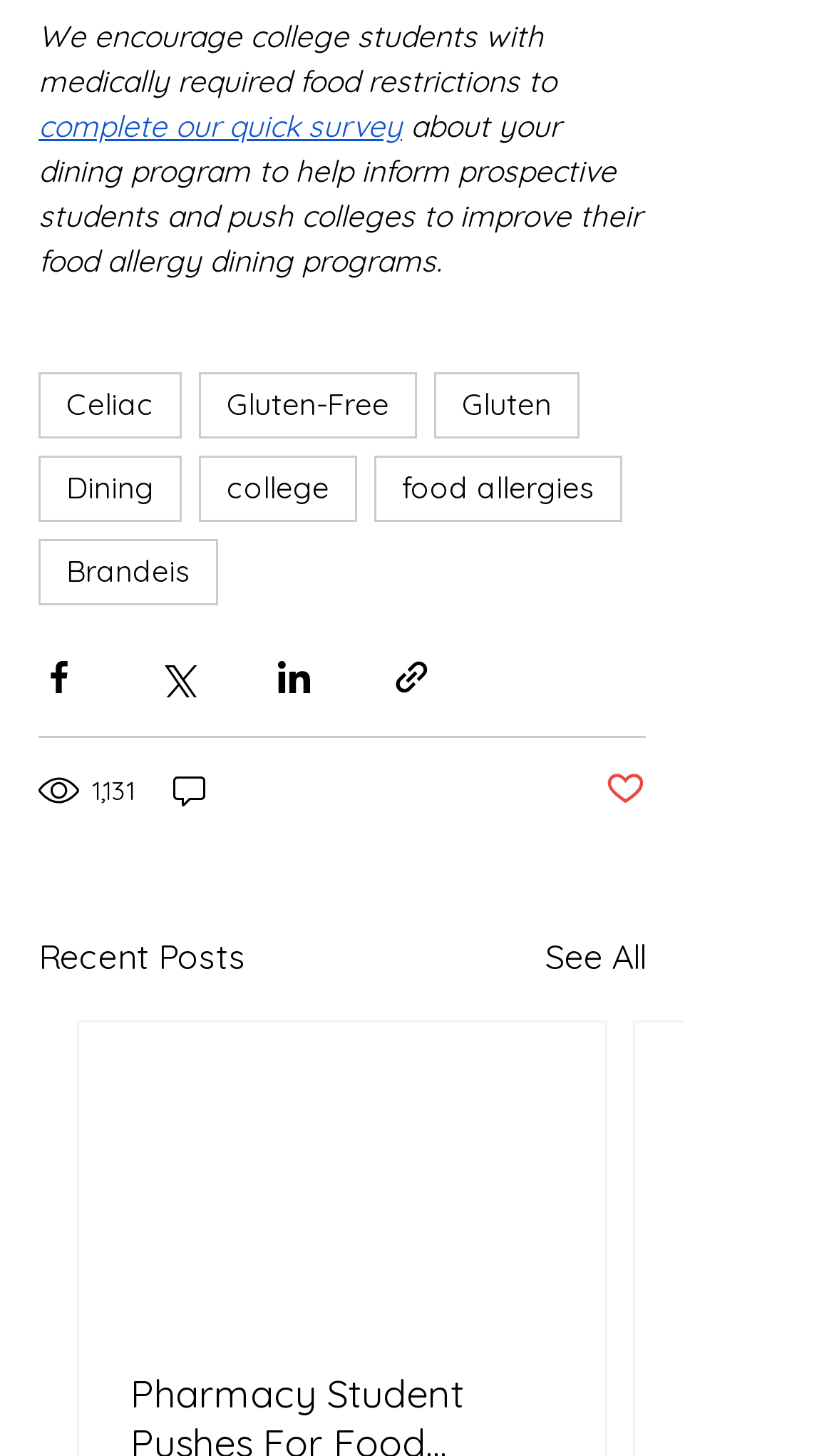Determine the bounding box coordinates of the UI element described by: "Post not marked as liked".

[0.726, 0.527, 0.774, 0.558]